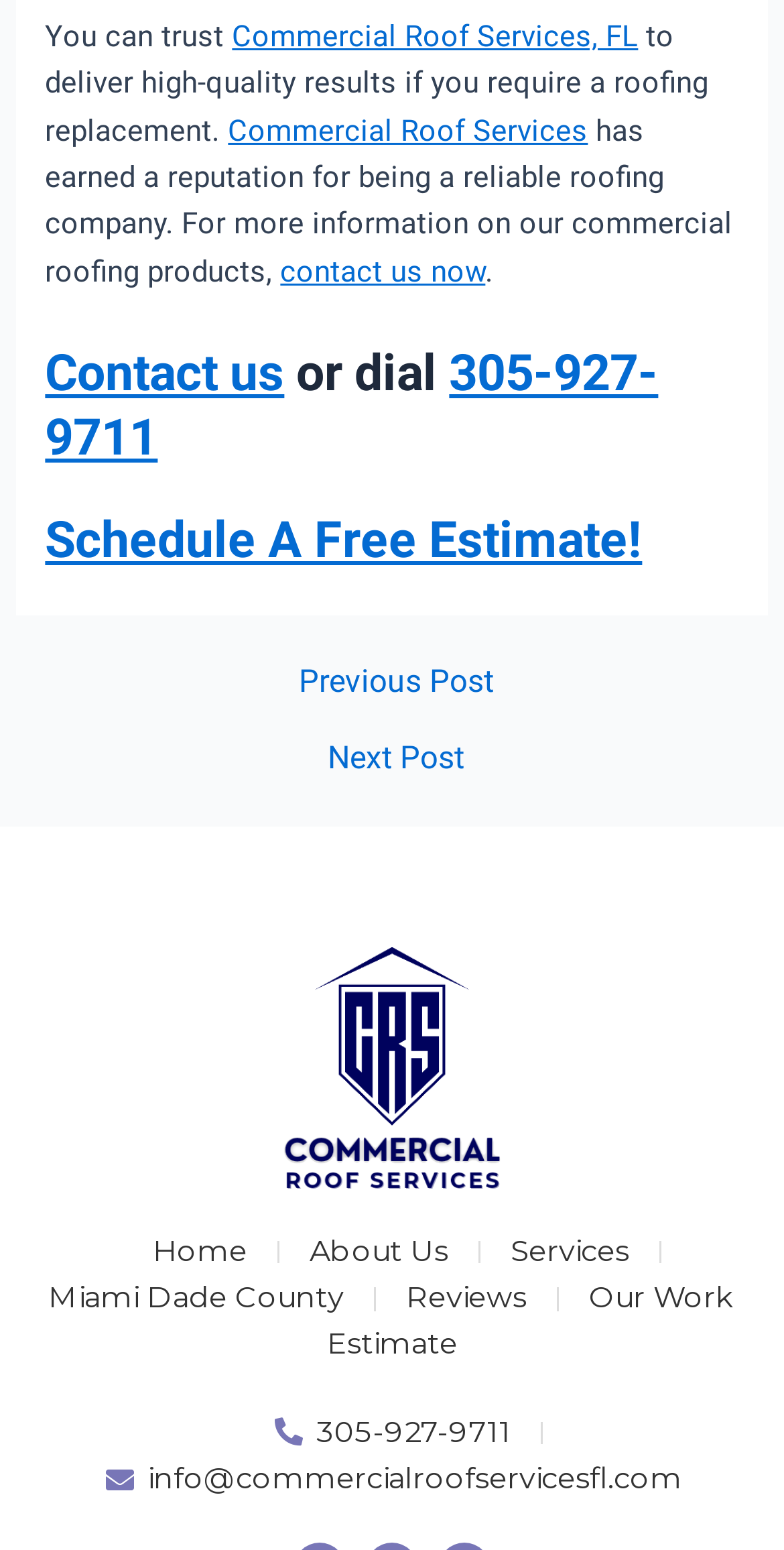Identify the bounding box coordinates for the element you need to click to achieve the following task: "Call 305-927-9711". Provide the bounding box coordinates as four float numbers between 0 and 1, in the form [left, top, right, bottom].

[0.058, 0.222, 0.84, 0.301]